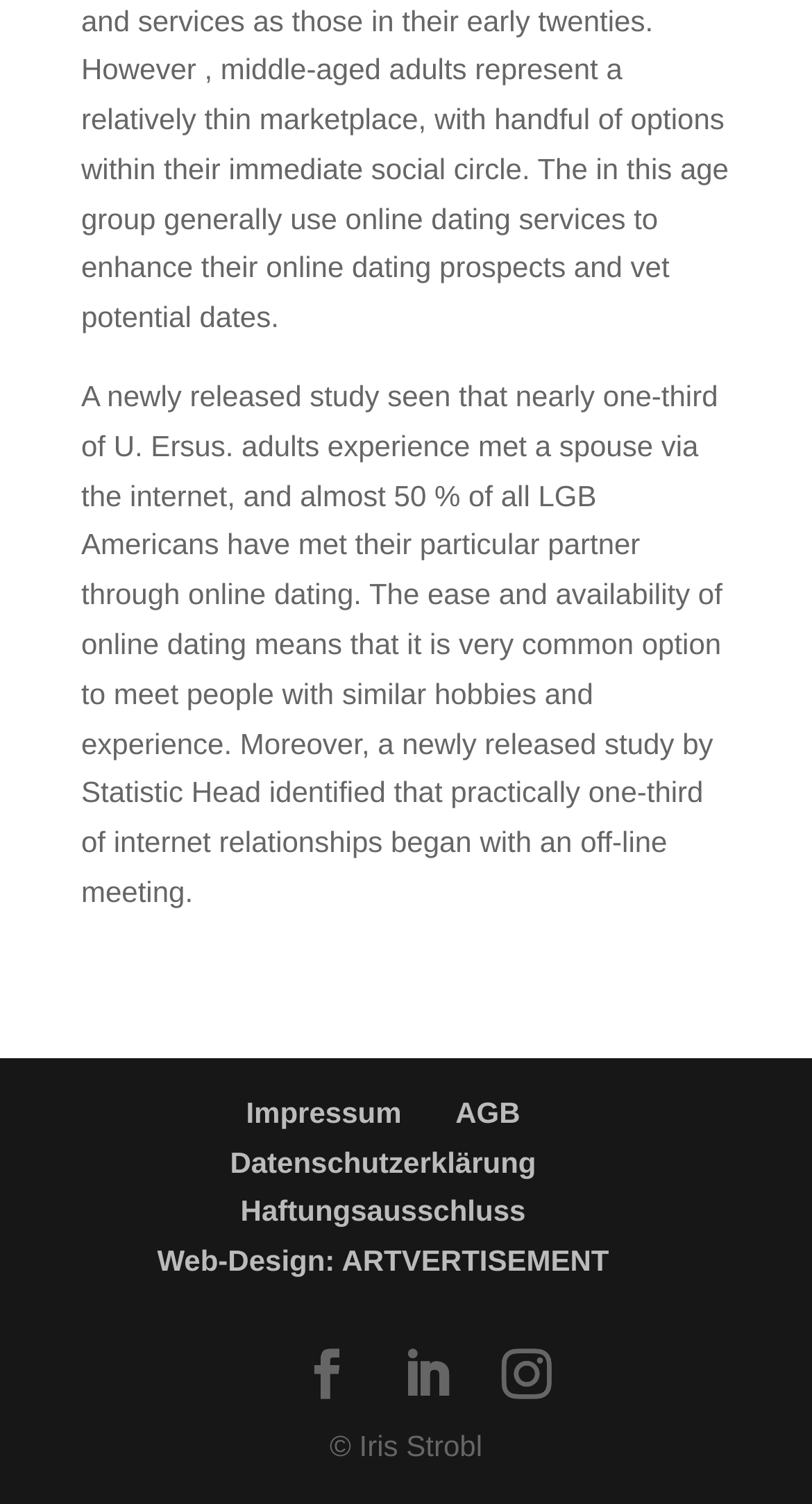Kindly determine the bounding box coordinates for the area that needs to be clicked to execute this instruction: "click AGB".

[0.561, 0.728, 0.641, 0.75]